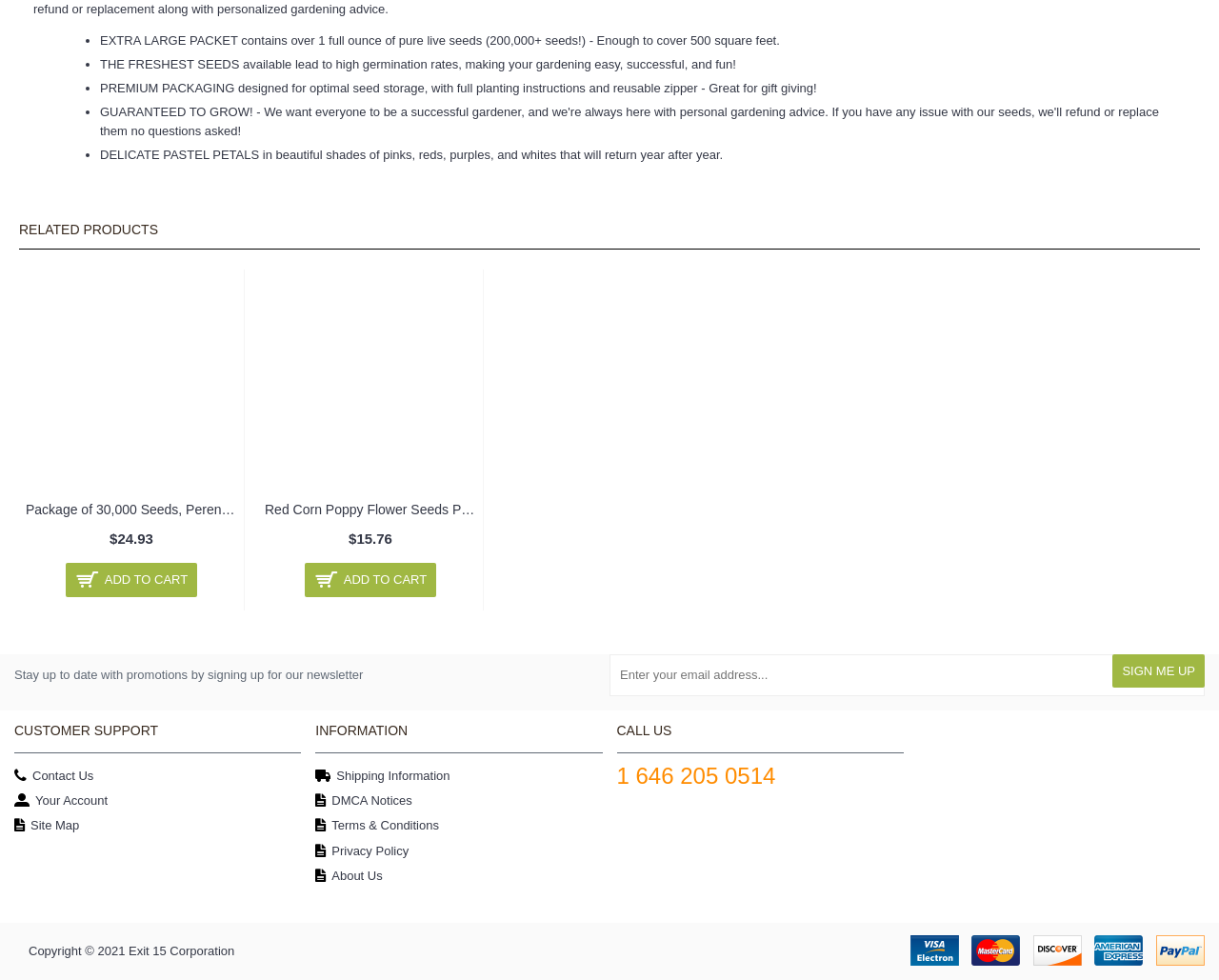Provide the bounding box coordinates of the area you need to click to execute the following instruction: "Click the 'CONTACT US' link for customer support".

[0.012, 0.78, 0.247, 0.804]